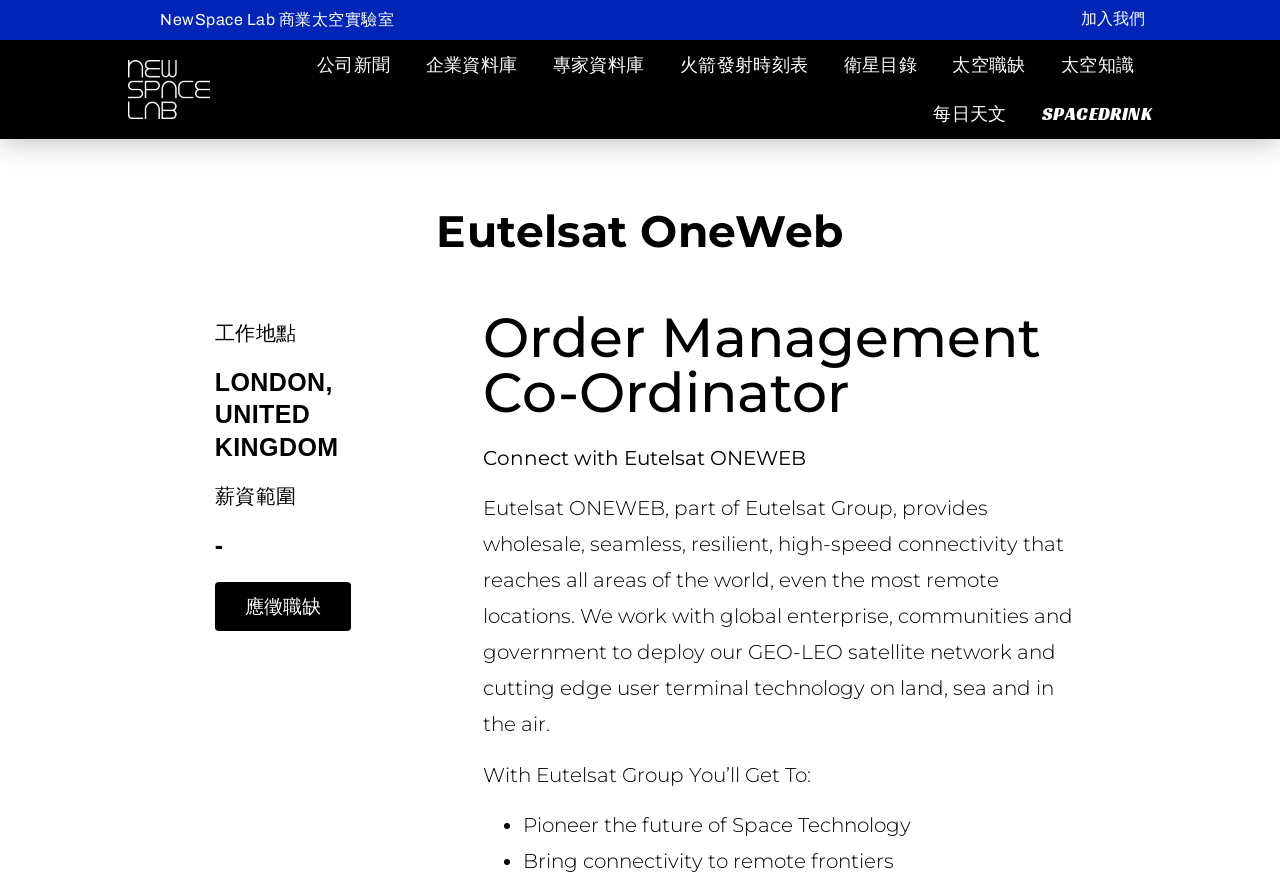Provide a brief response using a word or short phrase to this question:
What is one of the benefits of working with Eutelsat Group?

Pioneer the future of Space Technology